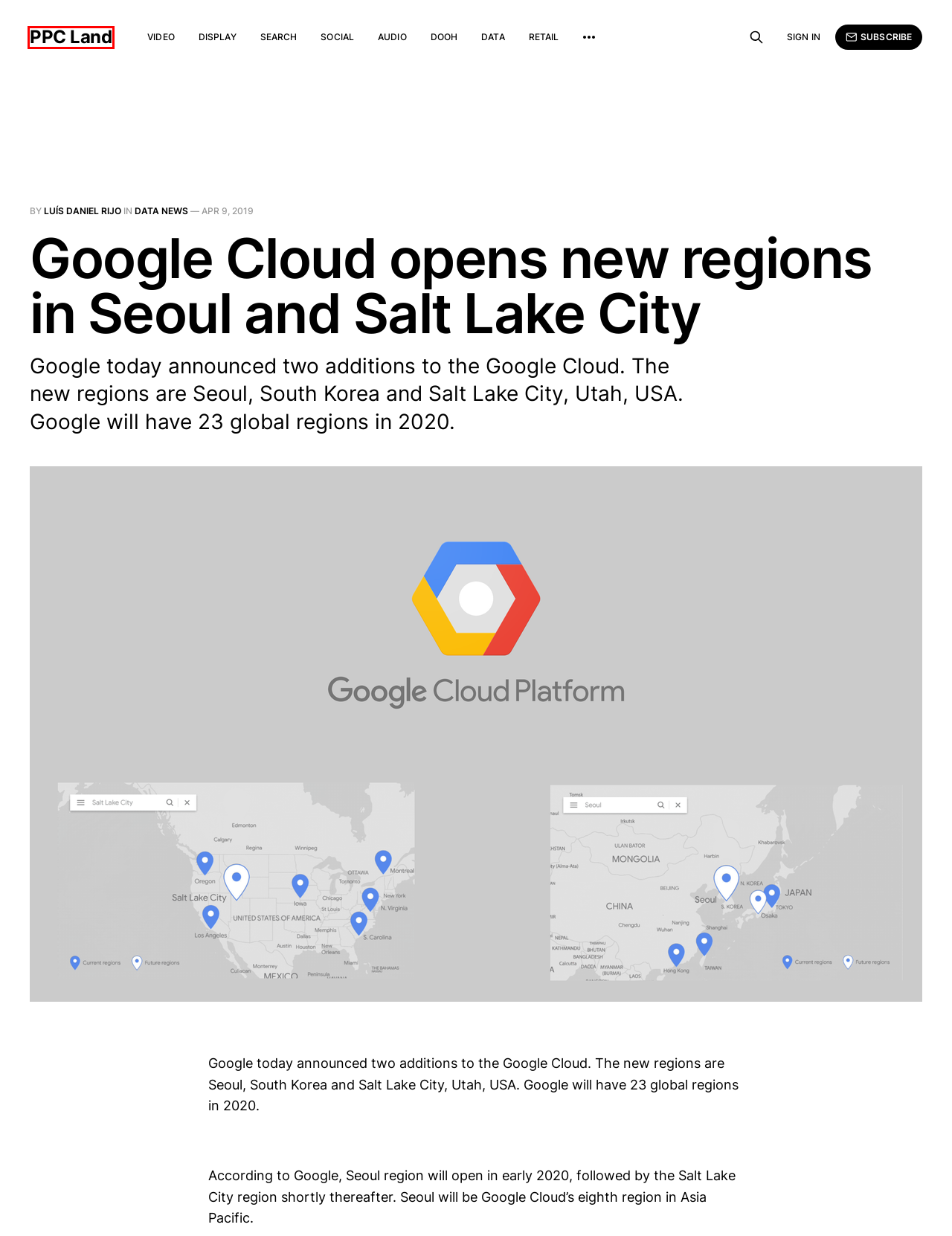Provided is a screenshot of a webpage with a red bounding box around an element. Select the most accurate webpage description for the page that appears after clicking the highlighted element. Here are the candidates:
A. Search News - PPC Land
B. Social News - PPC Land
C. Video News - PPC Land
D. DOOH News - PPC Land
E. Retail News - PPC Land
F. PPC Land
G. Display News - PPC Land
H. Audio News - PPC Land

F